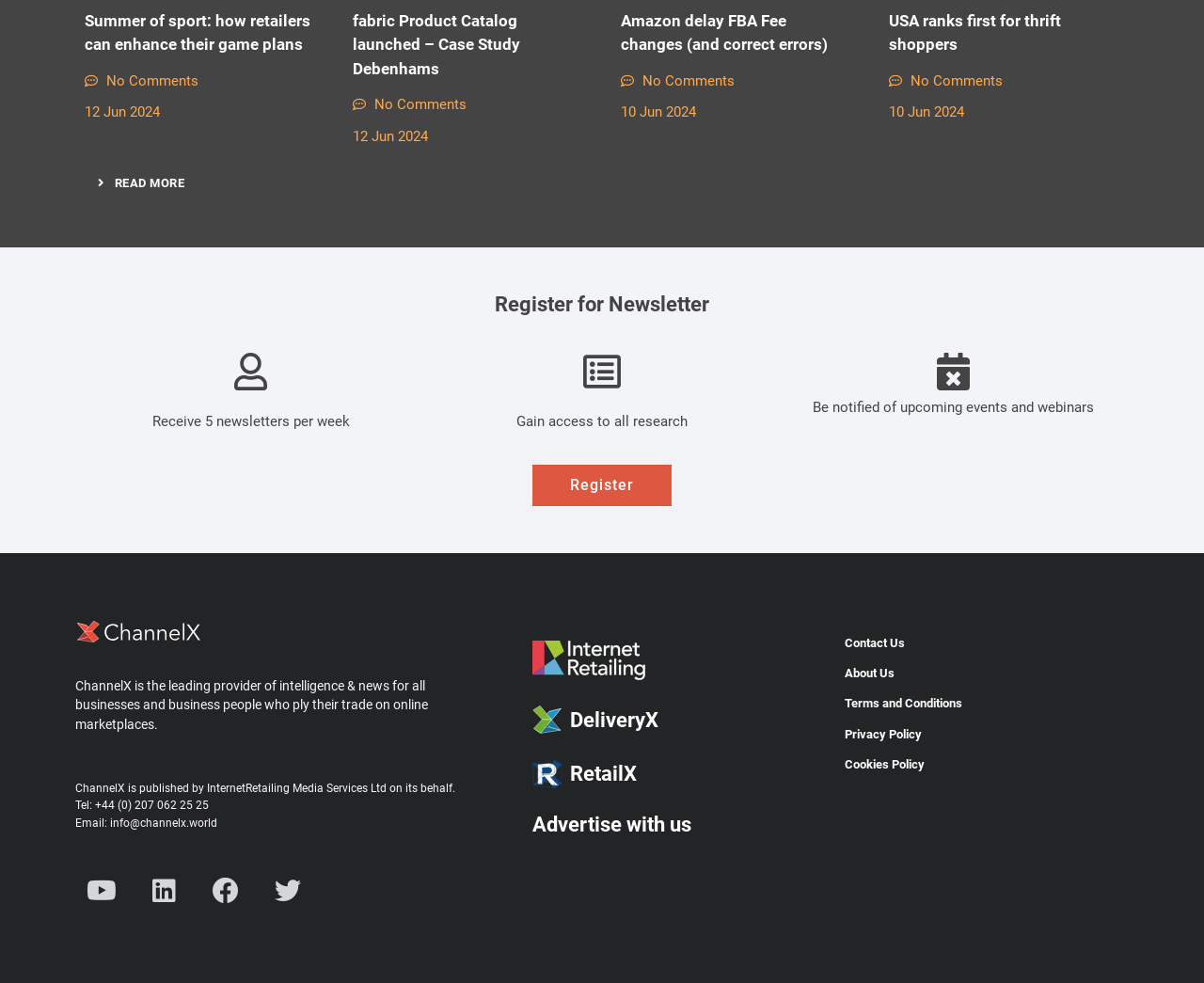What is the purpose of the 'ChannelX' website?
Based on the screenshot, give a detailed explanation to answer the question.

According to the text on the webpage, ChannelX is the leading provider of intelligence and news for all businesses and business people who operate on online marketplaces, suggesting that the website's purpose is to provide information and insights to these businesses.